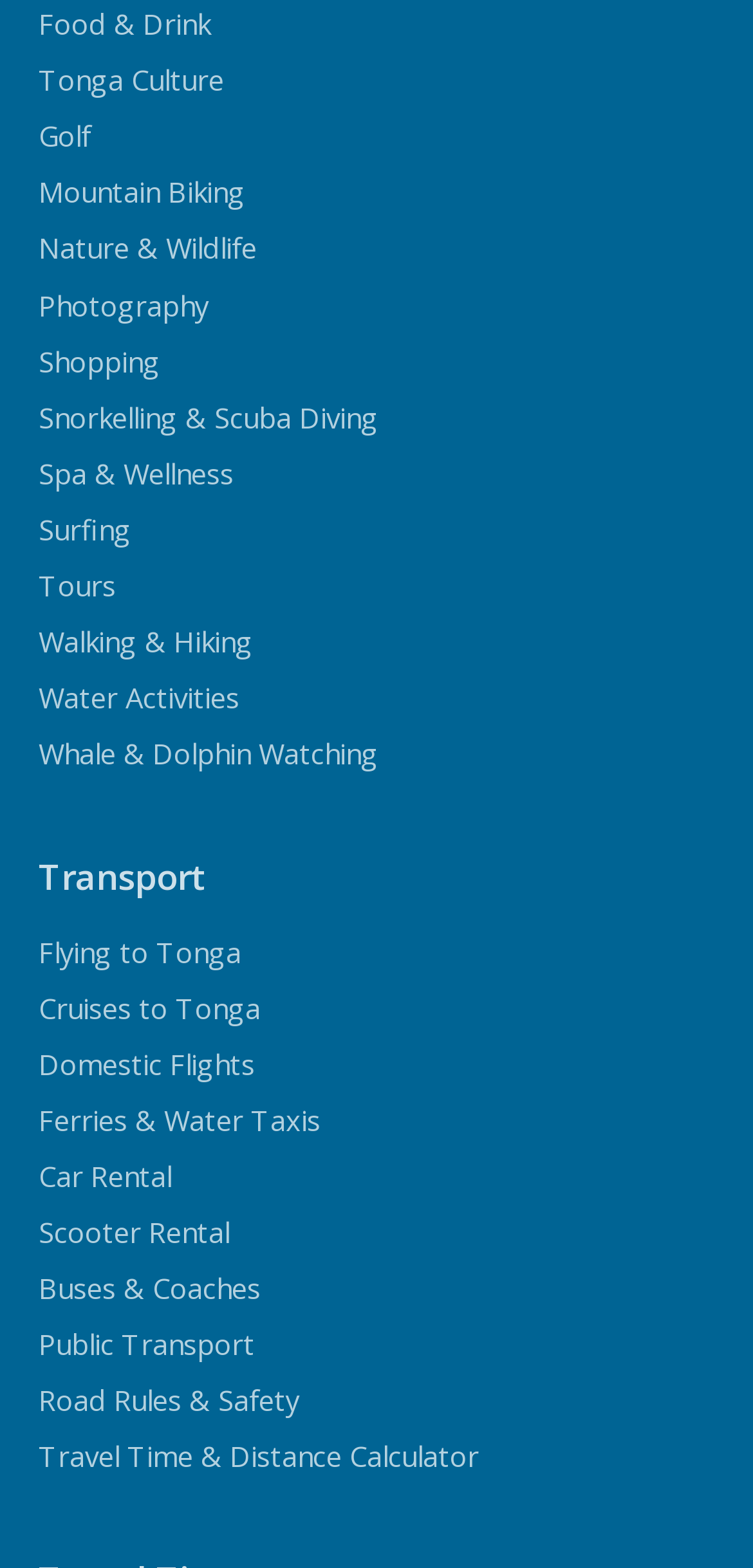How many categories are listed initially on the webpage?
Using the image, give a concise answer in the form of a single word or short phrase.

12